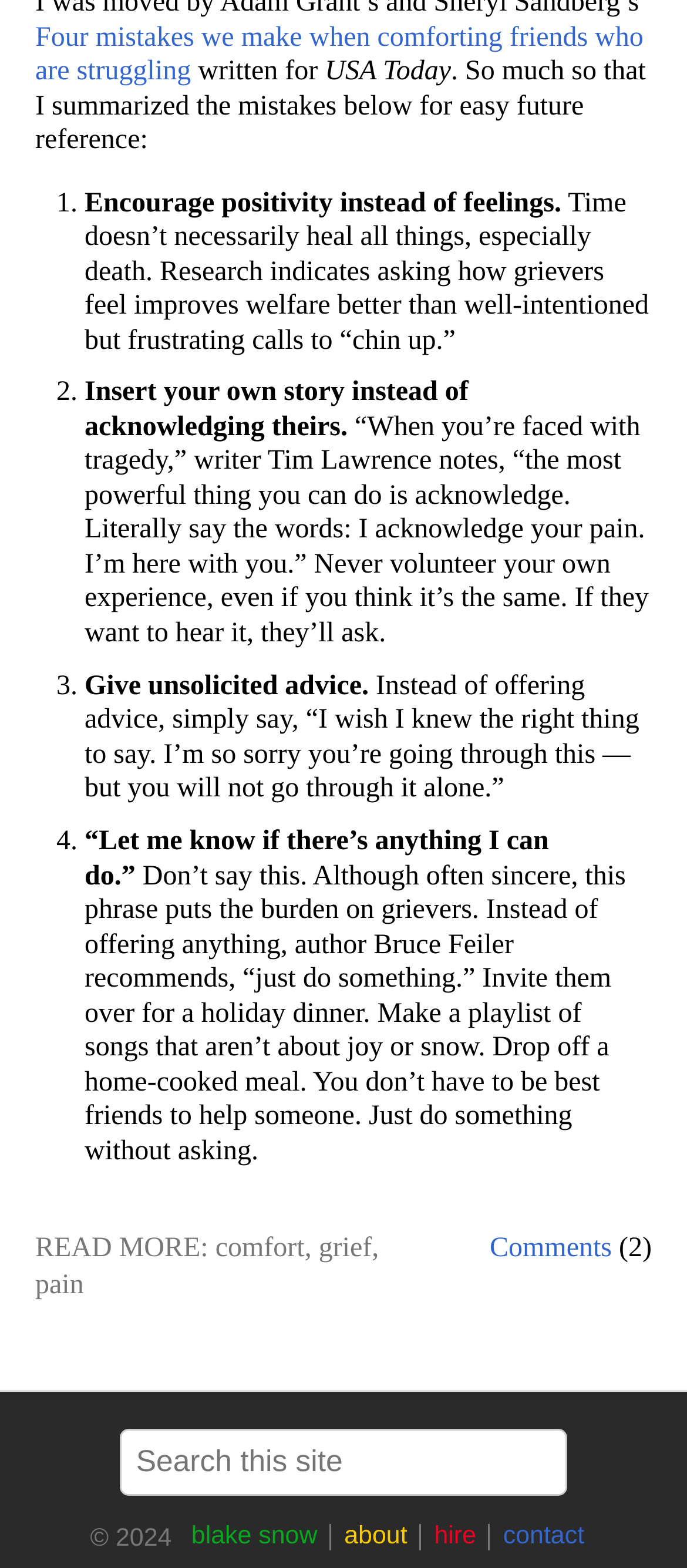Identify the bounding box coordinates of the region that should be clicked to execute the following instruction: "Click on the link to read more about pain".

[0.051, 0.81, 0.122, 0.829]